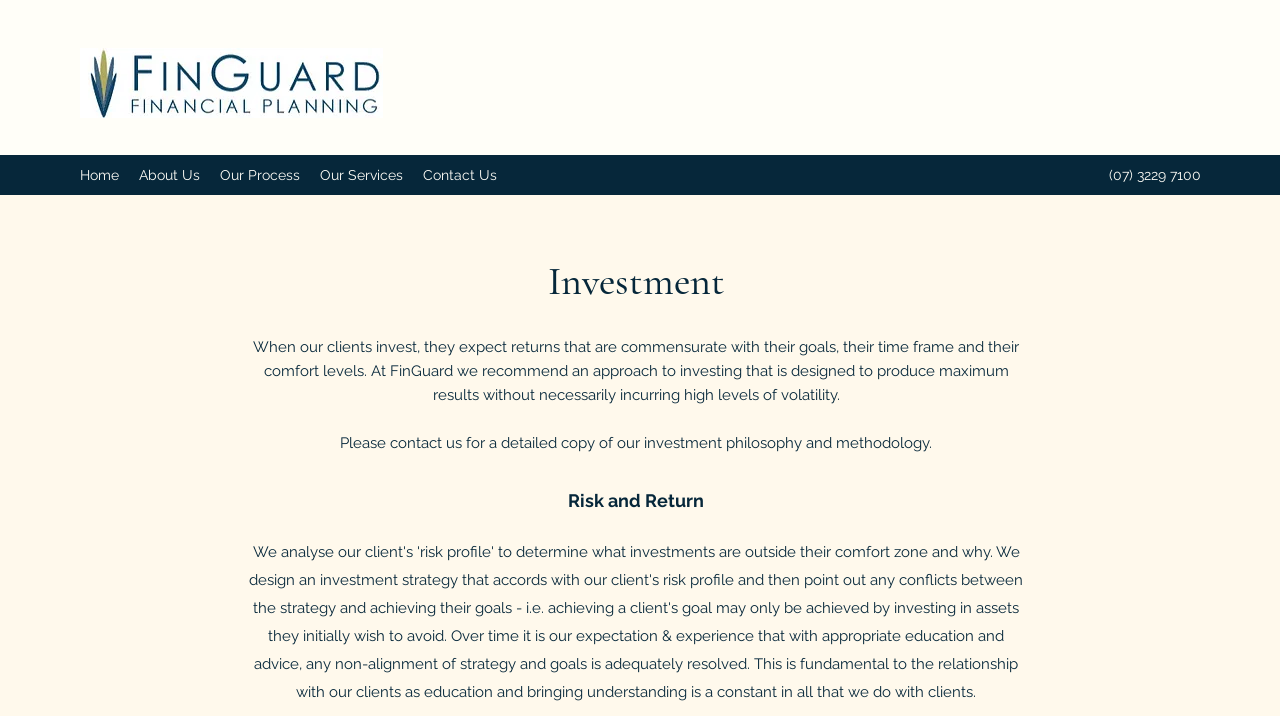Given the content of the image, can you provide a detailed answer to the question?
What is the relationship between risk and return in investments?

I found a static text element that mentions 'Risk and Return', but it does not provide a clear explanation of their relationship. Therefore, I cannot determine the exact relationship between risk and return in investments based on the provided information.